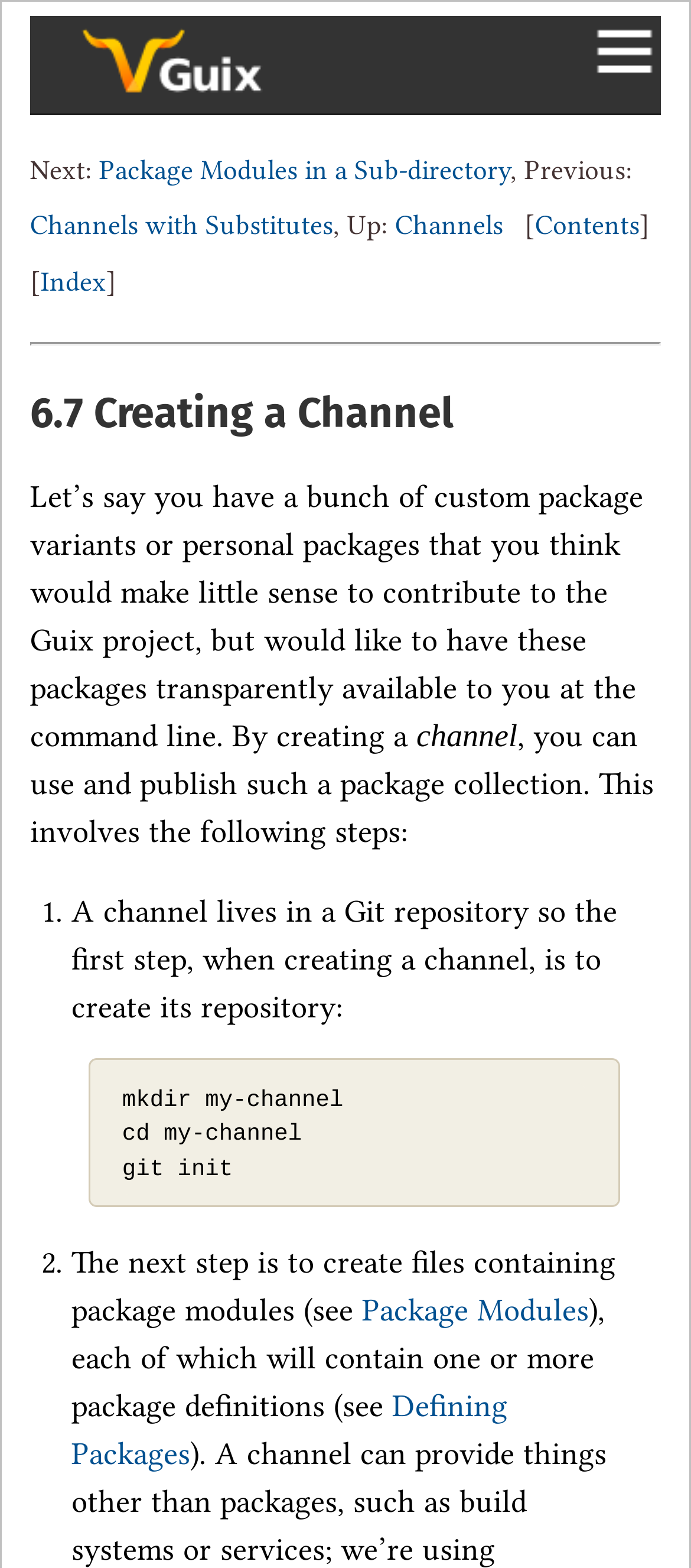Could you indicate the bounding box coordinates of the region to click in order to complete this instruction: "Create a new Git repository".

[0.177, 0.692, 0.497, 0.753]